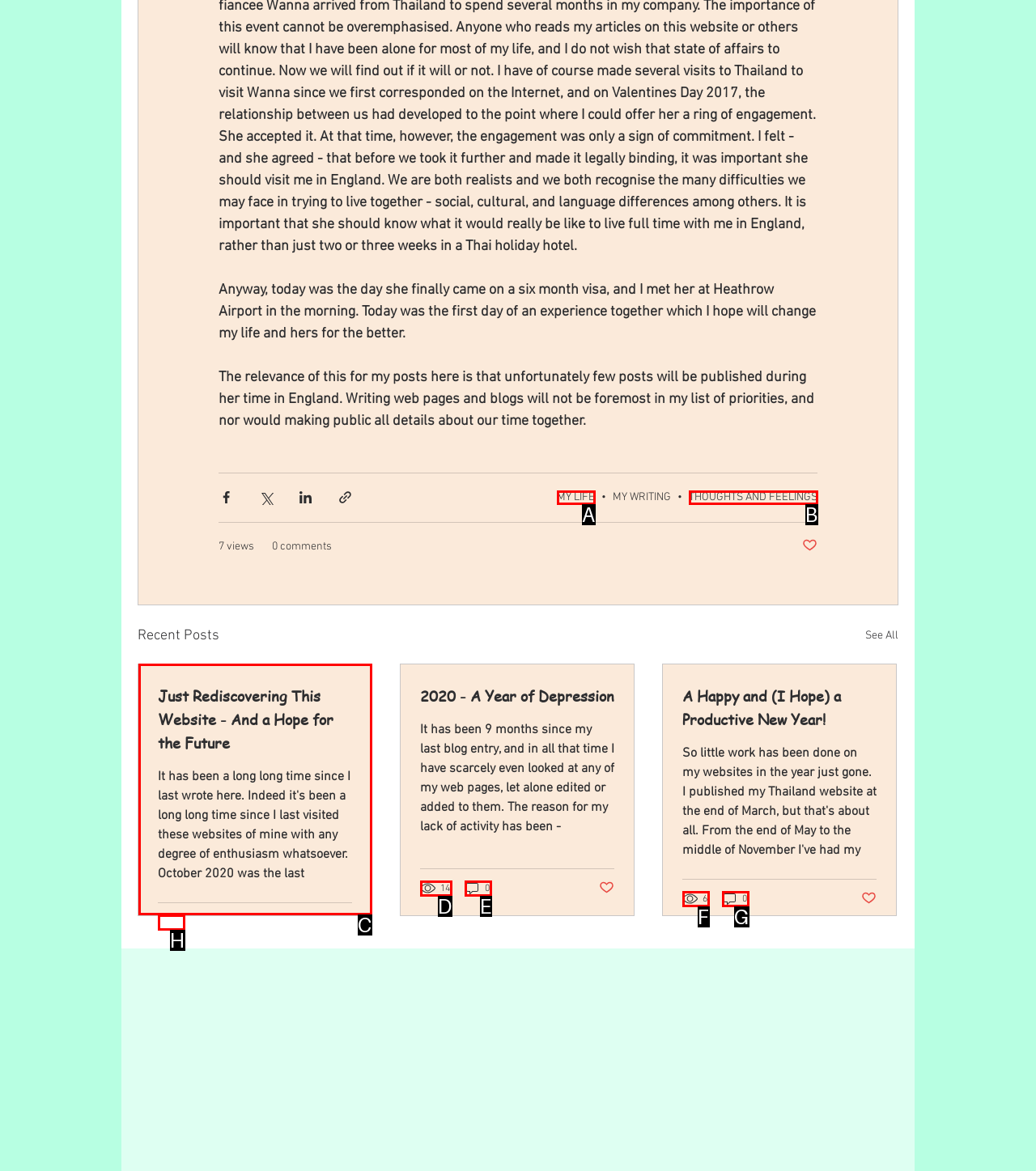Choose the HTML element that best fits the description: THOUGHTS AND FEELINGS. Answer with the option's letter directly.

B